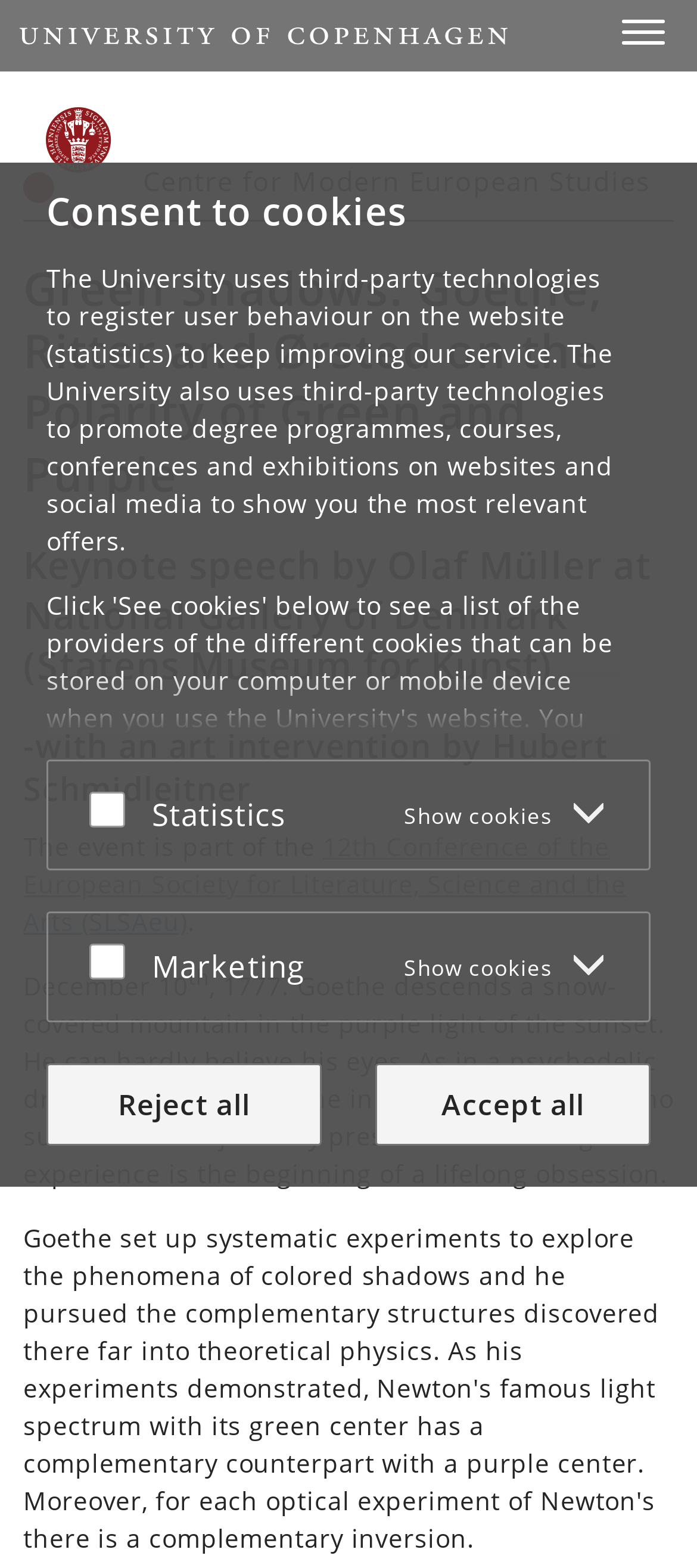Explain in detail what you observe on this webpage.

The webpage appears to be an event page for a keynote speech at the National Gallery of Denmark (Statens Museum for Kunst) by Olaf Müller, with an art intervention by Hubert Schmidleitner. 

At the top of the page, there is a navigation menu with links to "Start", "Københavns Universitet", and "Centre for Modern European Studies". Below the navigation menu, there is a prominent heading that reads "Green Shadows: Goethe, Ritter and Ørsted on the Polarity of Green and Purple – University of Copenhagen". 

Further down, there are three headings that provide more information about the event: "Keynote speech by Olaf Müller at National Gallery of Denmark (Statens Museum for Kunst)", "-with an art intervention by Hubert Schmidleitner", and a description of the event as part of the 12th Conference of the European Society for Literature, Science and the Arts (SLSAeu) on December 10, 1777. 

The main content of the page is a descriptive text about Goethe's experience of seeing jade green shadows on a snow-covered mountain, which is the beginning of a lifelong obsession. 

On the right side of the page, there is a cookie consent popup with a heading "Consent to cookies" and a description of the University's use of third-party technologies to register user behavior and promote degree programs. The popup has several buttons and checkboxes to accept or reject cookies. 

At the bottom of the page, there is a "Scroll to top" button.